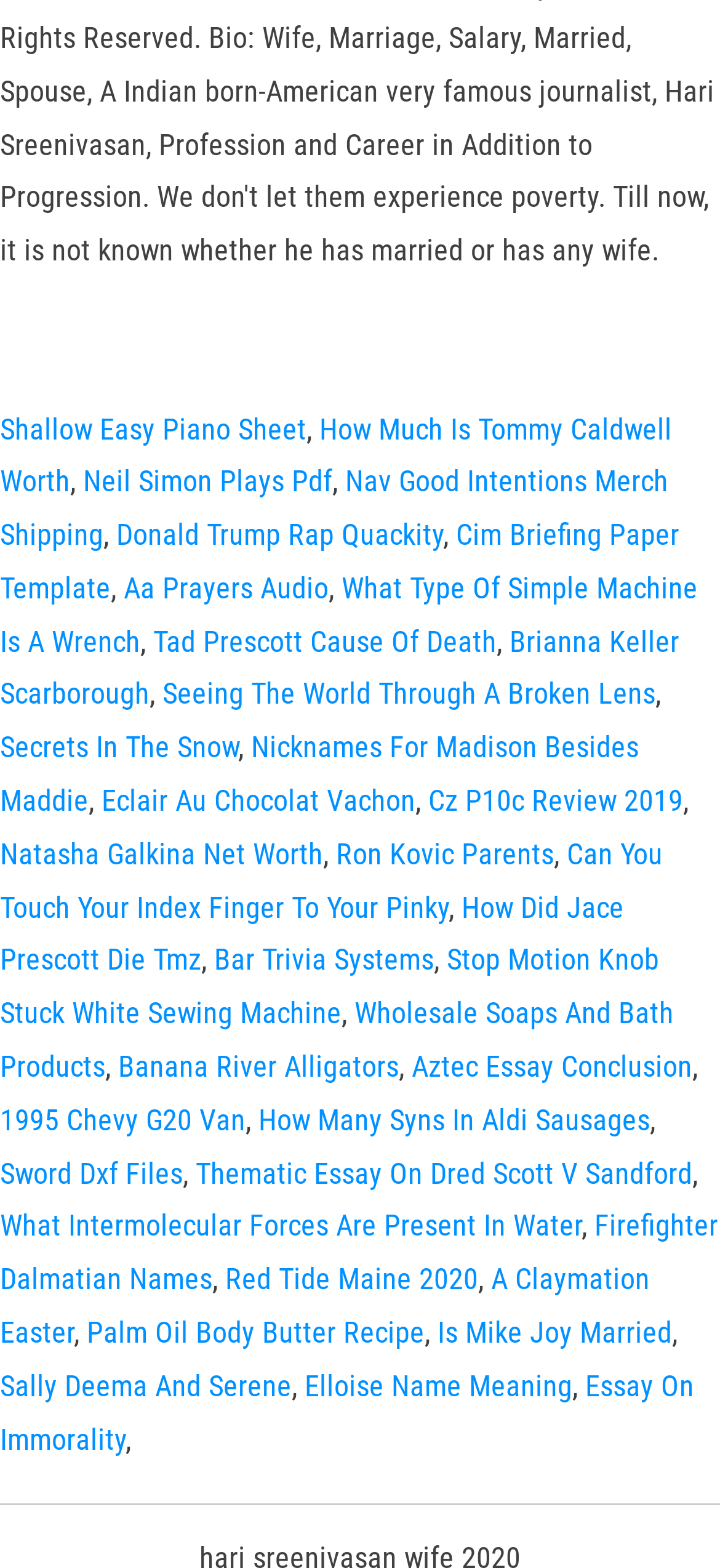Please locate the bounding box coordinates of the region I need to click to follow this instruction: "Visit 'How Much Is Tommy Caldwell Worth'".

[0.0, 0.262, 0.933, 0.318]